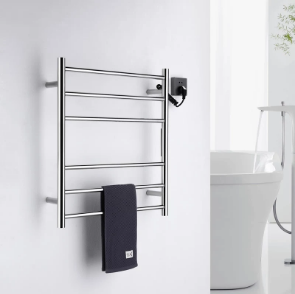Generate an in-depth description of the image.

This image showcases a stylish Polished Chrome Stainless Steel Heated Towel Rack, featuring a sleek design that integrates seamlessly into modern bathroom decor. The rack is mounted on the wall and includes six bars for optimal towel drying and warming. A neatly folded dark blue towel hangs from one of the bars, highlighting the rack's practical use. Its polished chrome finish not only adds to the aesthetic appeal but also ensures durability and resistance to corrosion, making it ideal for humid environments like bathrooms. The visible electrical connection suggests a functionality that allows for heating, ensuring that towels are warm and ready for use. This contemporary accessory is perfect for adding luxury and convenience to your bathroom space.